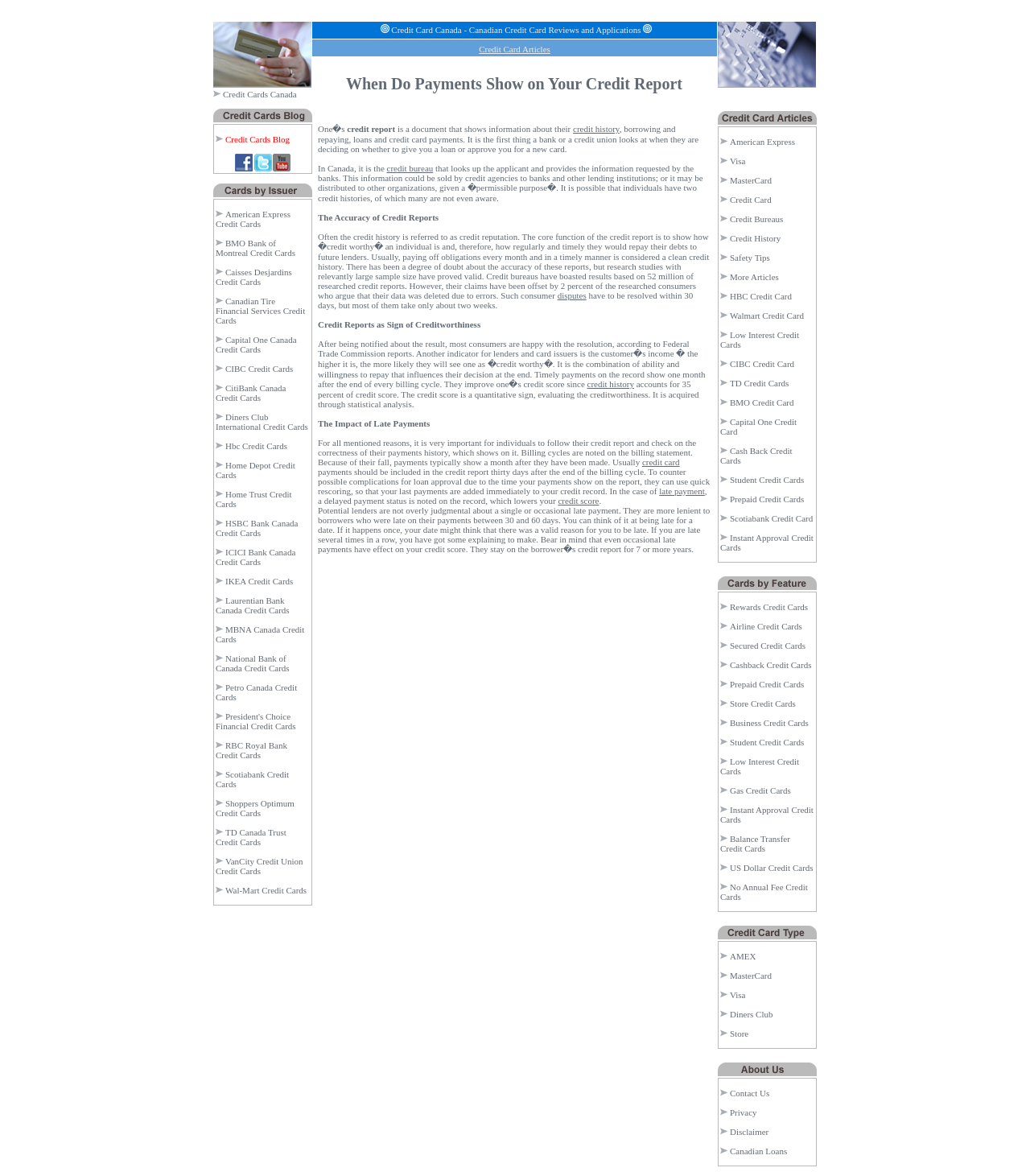Are there any images on this webpage?
Refer to the image and provide a concise answer in one word or phrase.

Yes